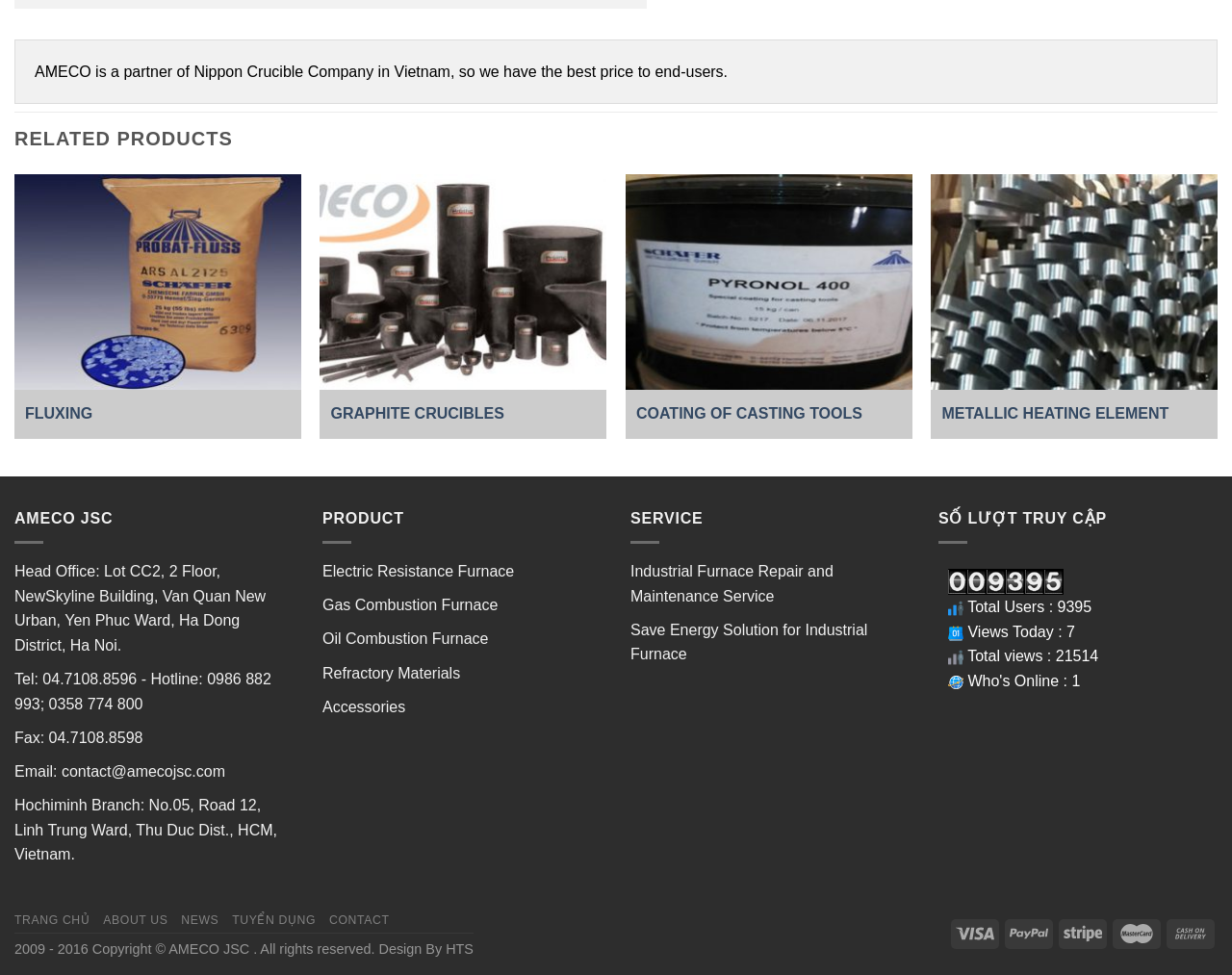Provide the bounding box coordinates of the UI element that matches the description: "DTA Info Hub".

None